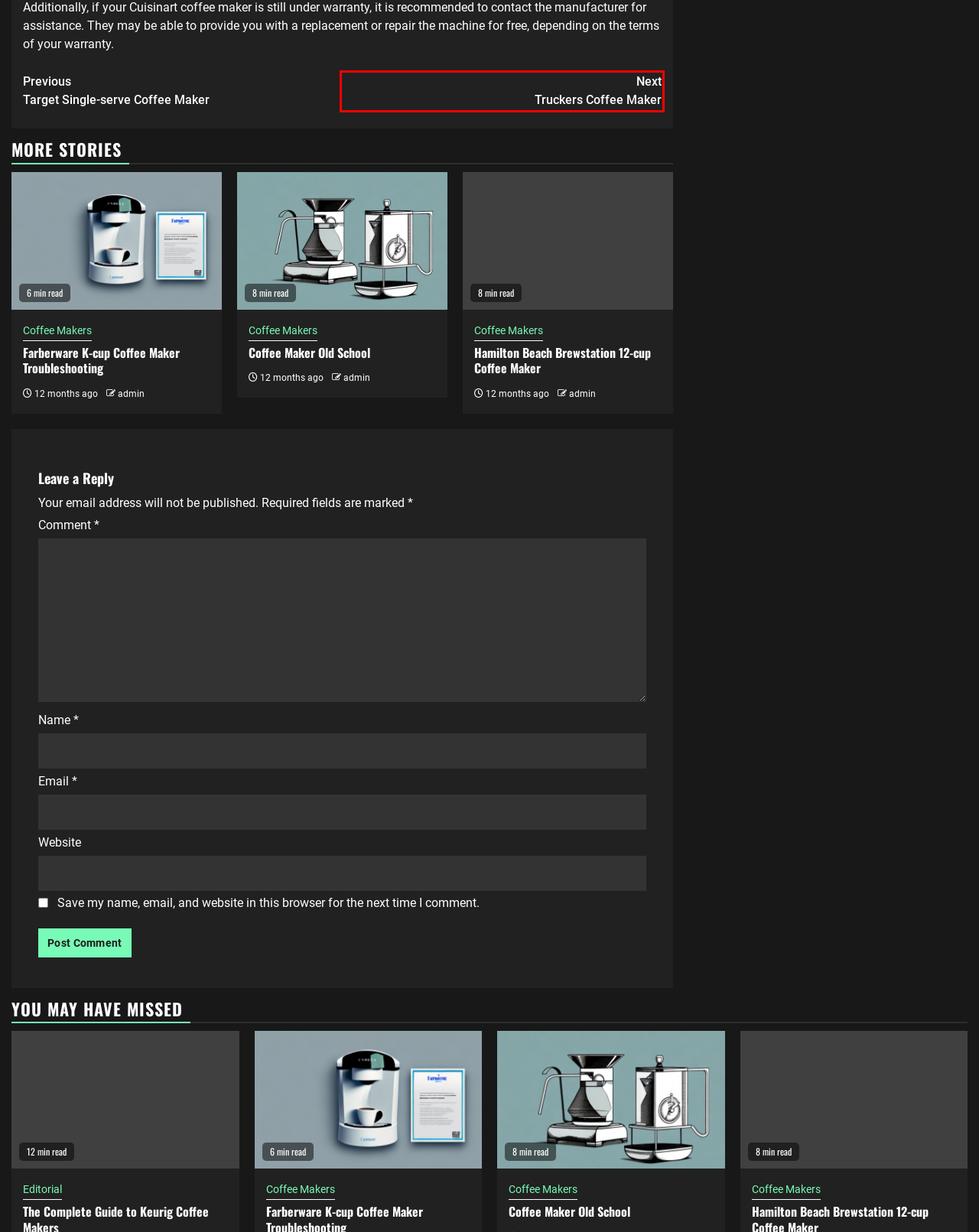You have a screenshot of a webpage with a red bounding box around an element. Select the webpage description that best matches the new webpage after clicking the element within the red bounding box. Here are the descriptions:
A. Coffee Bean Spot
B. Target Single-serve Coffee Maker – Coffee Bean Spot
C. Specialty Coffee – Coffee Bean Spot
D. Coffee Beans – Coffee Bean Spot
E. Truckers Coffee Maker – Coffee Bean Spot
F. Uncategorized – Coffee Bean Spot
G. Mr. Coffee 12-cup Coffee Maker – Coffee Bean Spot
H. FAQ – Coffee Bean Spot

E